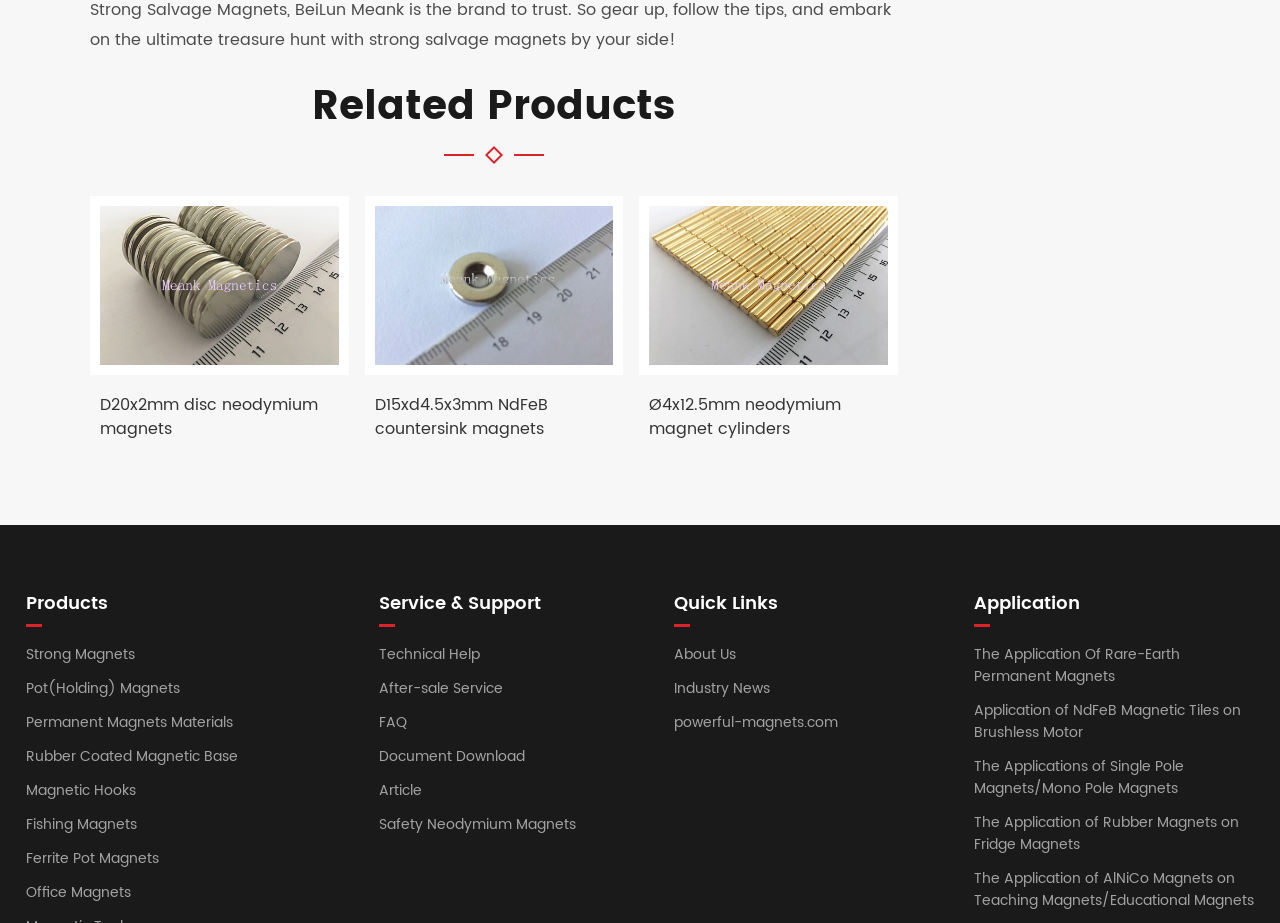From the webpage screenshot, identify the region described by Safety Neodymium Magnets. Provide the bounding box coordinates as (top-left x, top-left y, bottom-right x, bottom-right y), with each value being a floating point number between 0 and 1.

[0.296, 0.875, 0.519, 0.912]